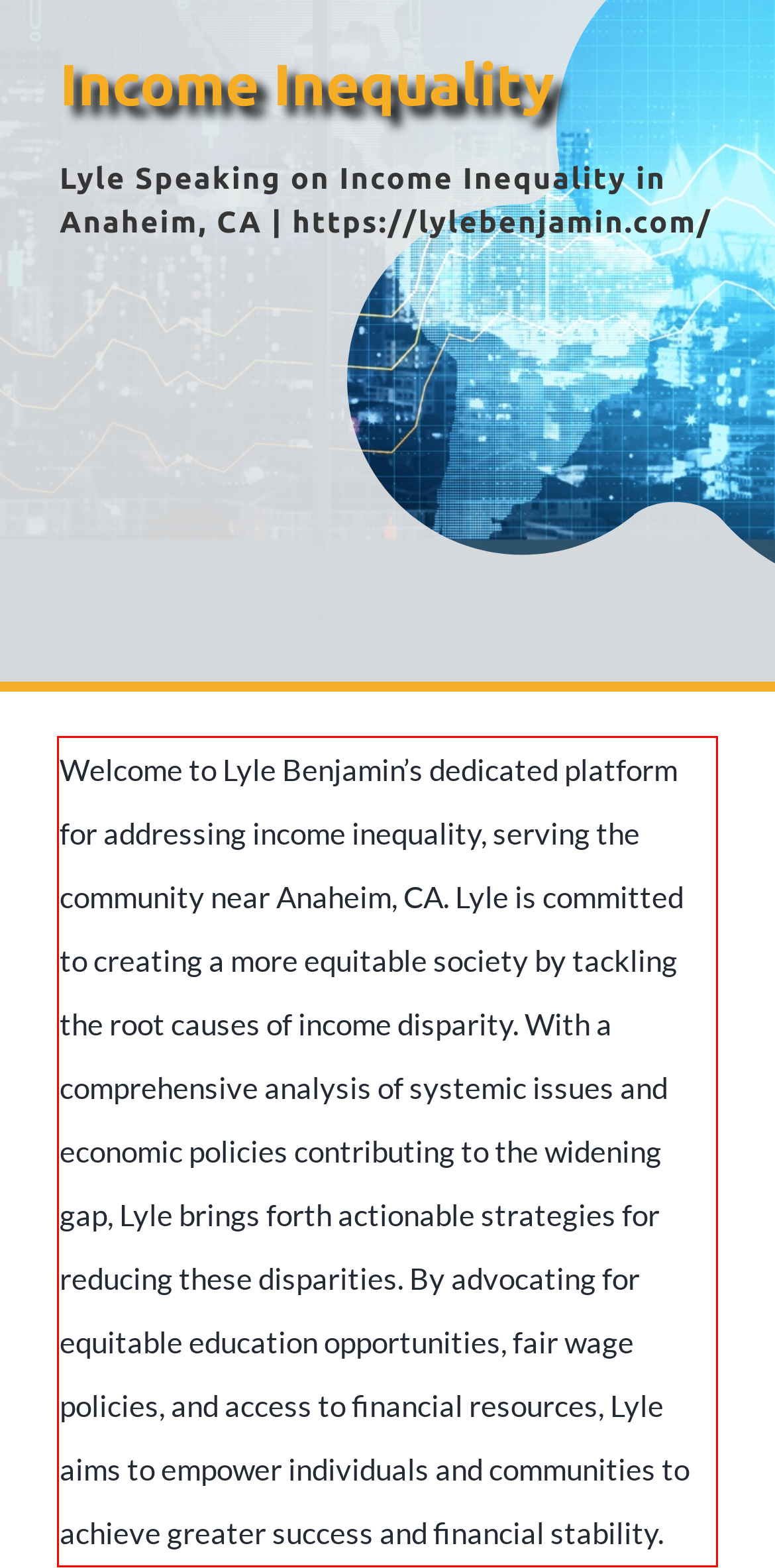Look at the screenshot of the webpage, locate the red rectangle bounding box, and generate the text content that it contains.

Welcome to Lyle Benjamin’s dedicated platform for addressing income inequality, serving the community near Anaheim, CA. Lyle is committed to creating a more equitable society by tackling the root causes of income disparity. With a comprehensive analysis of systemic issues and economic policies contributing to the widening gap, Lyle brings forth actionable strategies for reducing these disparities. By advocating for equitable education opportunities, fair wage policies, and access to financial resources, Lyle aims to empower individuals and communities to achieve greater success and financial stability.